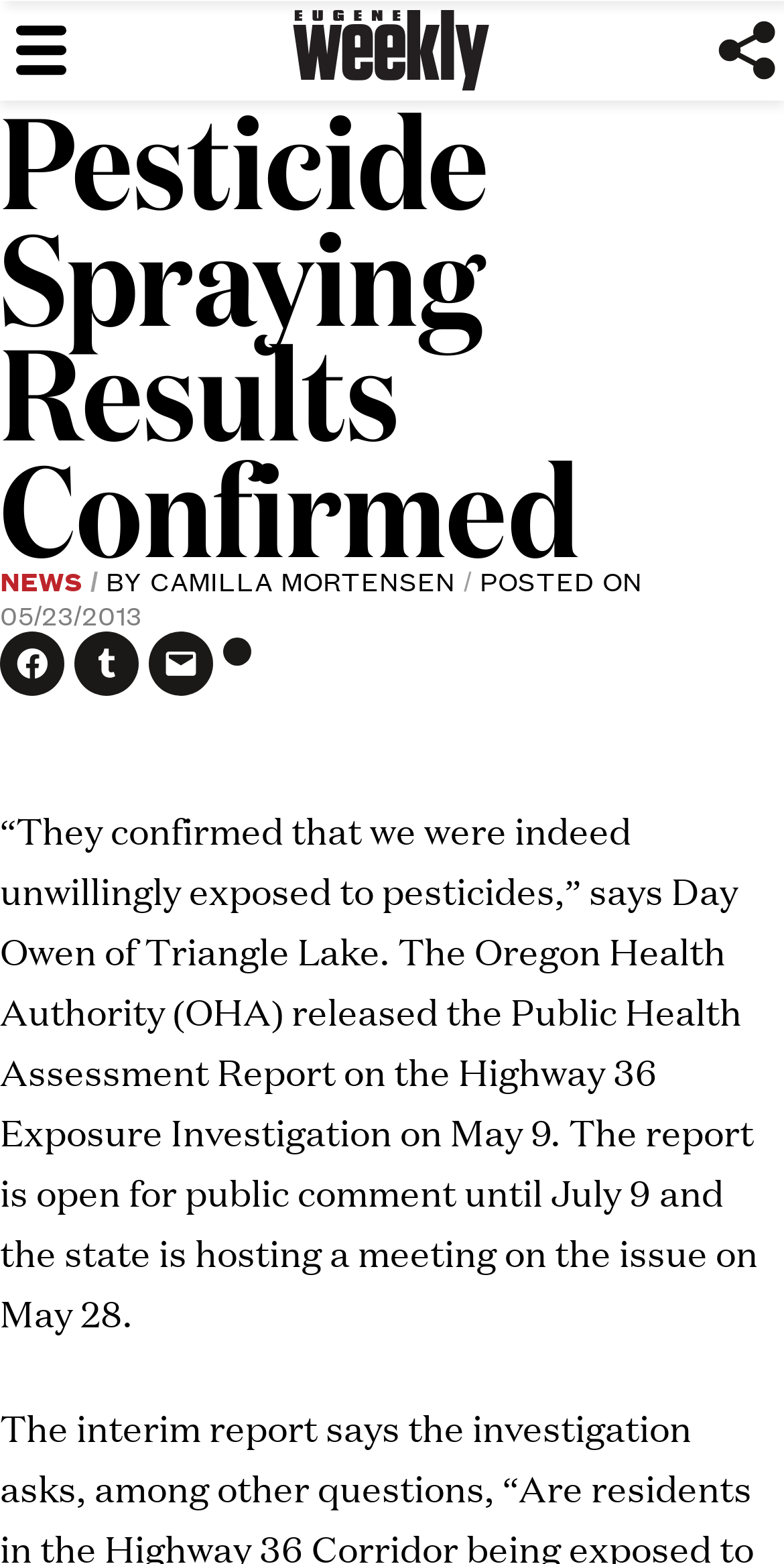Determine the bounding box coordinates for the area that should be clicked to carry out the following instruction: "Open the share dialog".

[0.908, 0.009, 1.0, 0.055]